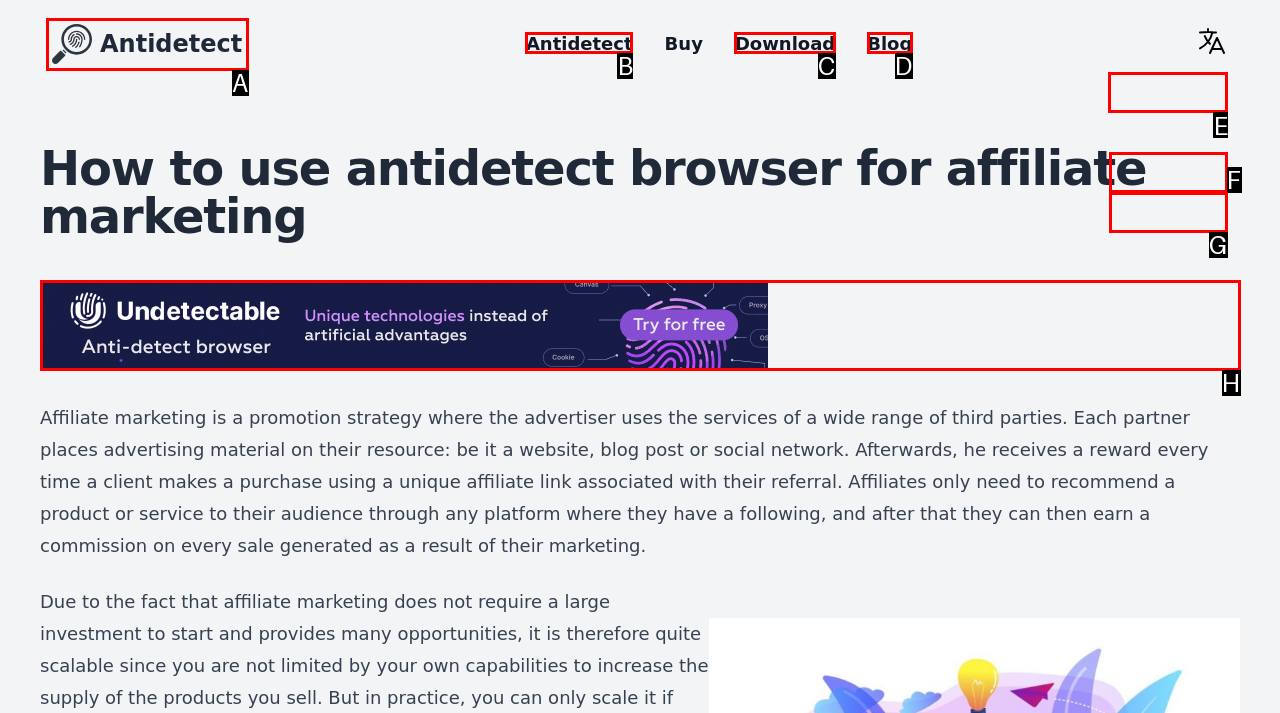Point out the HTML element I should click to achieve the following: Select English language Reply with the letter of the selected element.

E